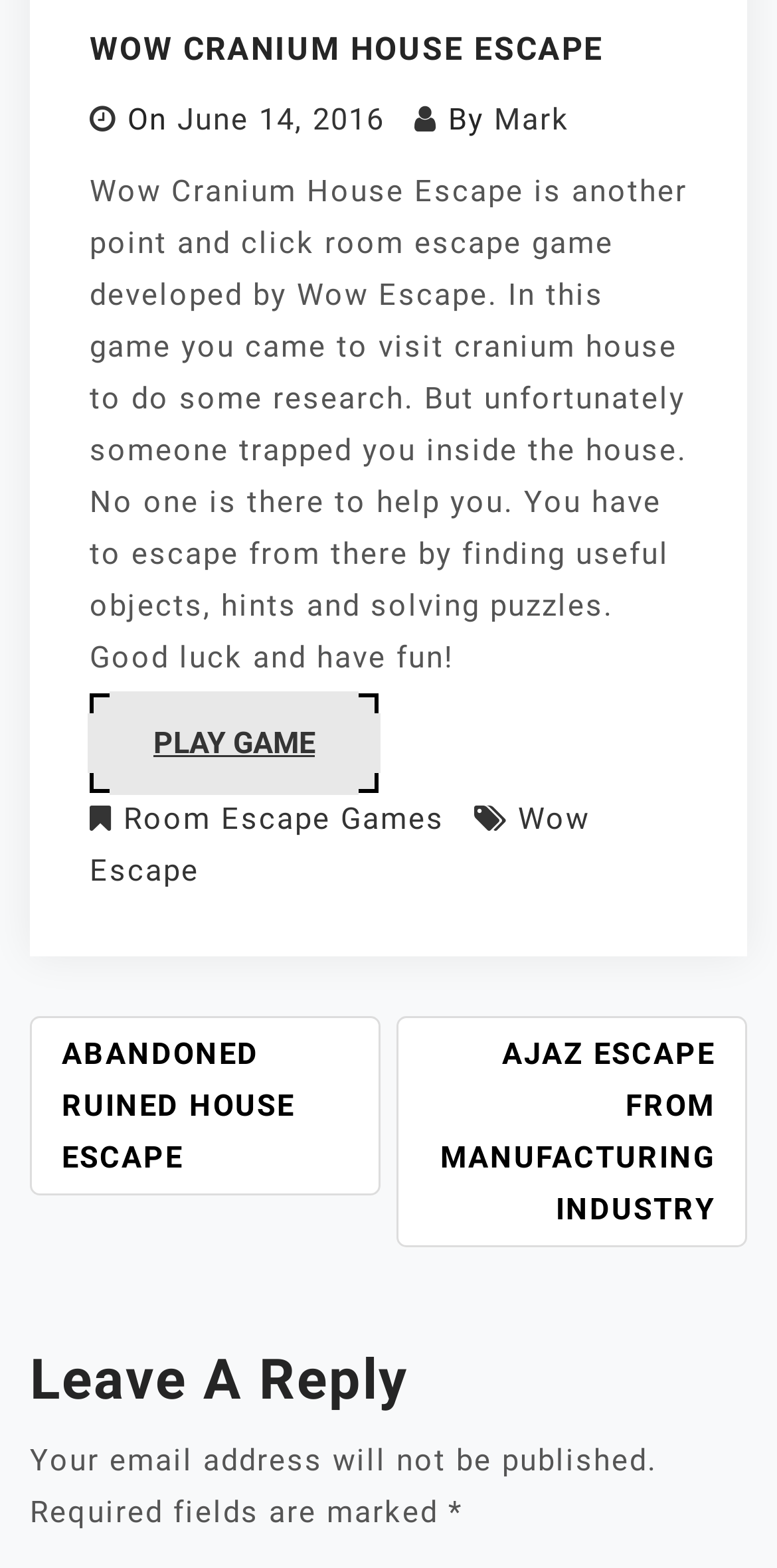Using the provided description: "Wow Escape", find the bounding box coordinates of the corresponding UI element. The output should be four float numbers between 0 and 1, in the format [left, top, right, bottom].

[0.115, 0.511, 0.759, 0.567]